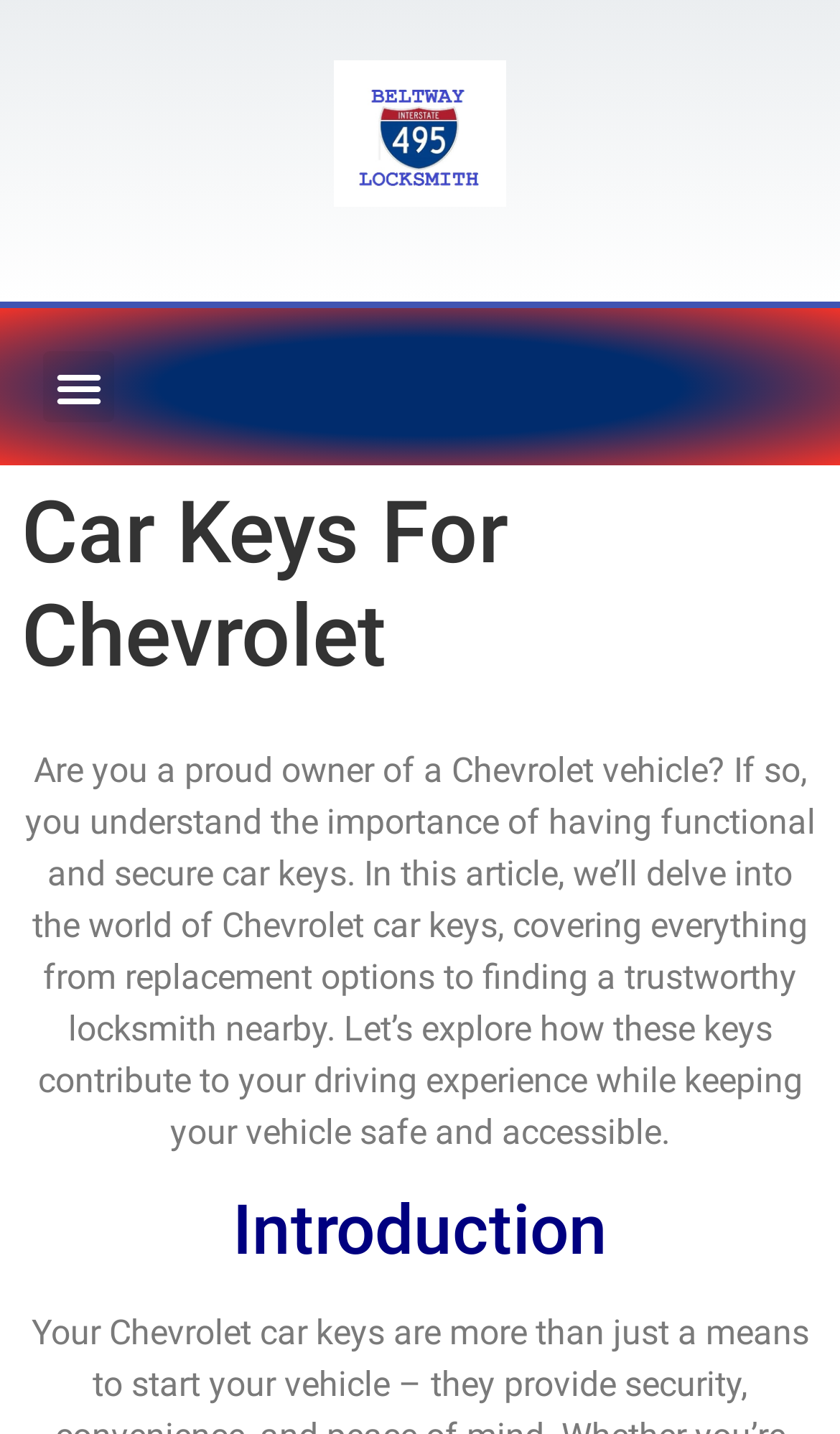What is the purpose of the article?
Make sure to answer the question with a detailed and comprehensive explanation.

The StaticText element with the description 'Are you a proud owner of a Chevrolet vehicle? ...' provides an introduction to the article, which indicates that the purpose of the article is to discuss Chevrolet car keys, covering topics such as replacement options and finding a trustworthy locksmith.